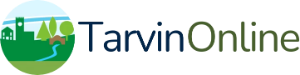What does the logo represent?
Give a detailed response to the question by analyzing the screenshot.

The caption explains that the logo represents Tarvin's commitment to fostering community spirit and providing online resources for residents, which is the essence of what the logo symbolizes.